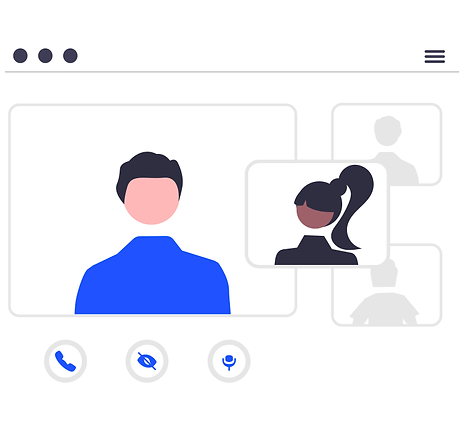How many participants are visible in the video call?
Please respond to the question thoroughly and include all relevant details.

Upon examining the image, I can see two participants in the video call: the primary speaker on the left and a woman with a ponytail in a smaller video box adjacent to them.